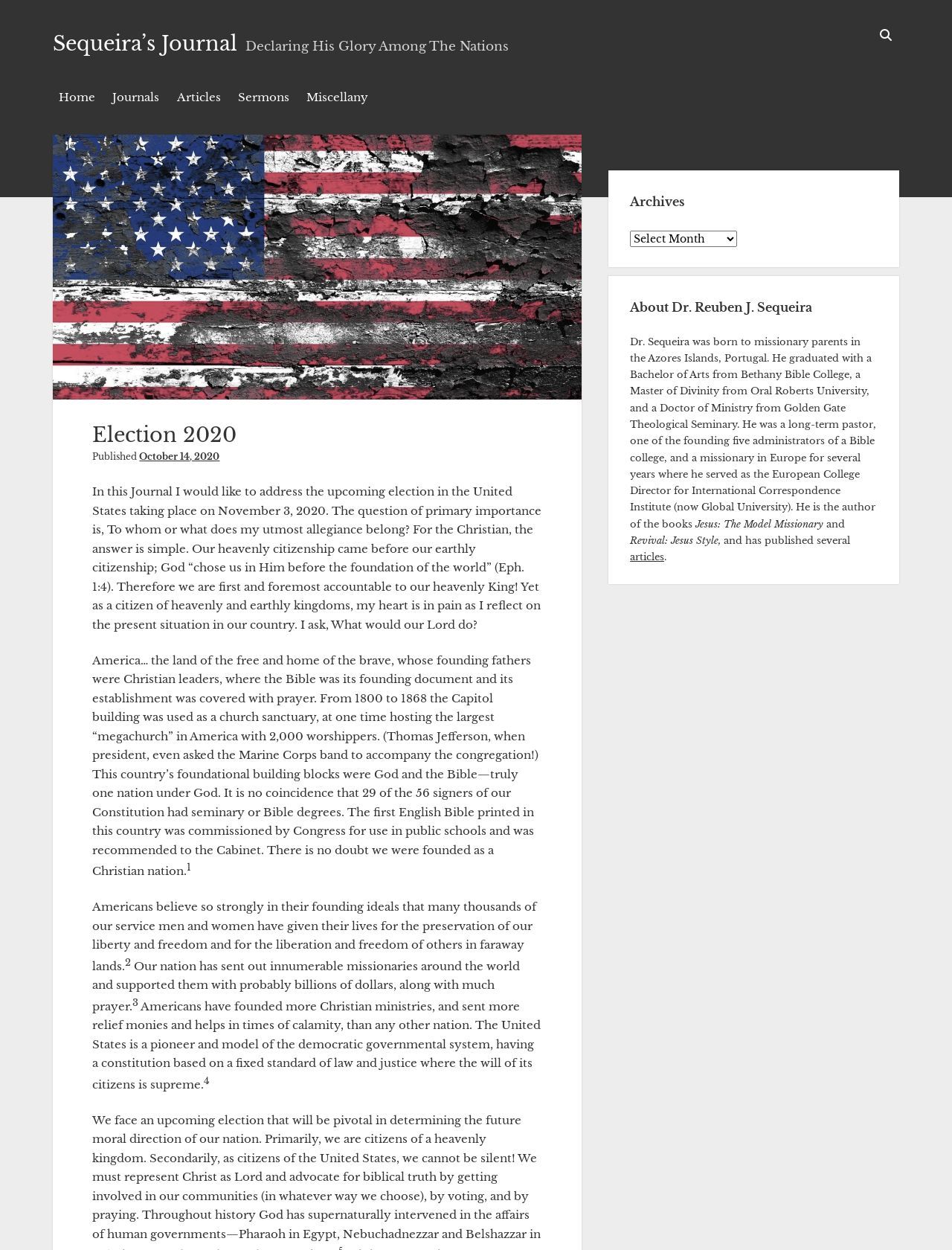Pinpoint the bounding box coordinates of the clickable element to carry out the following instruction: "View the next post."

None